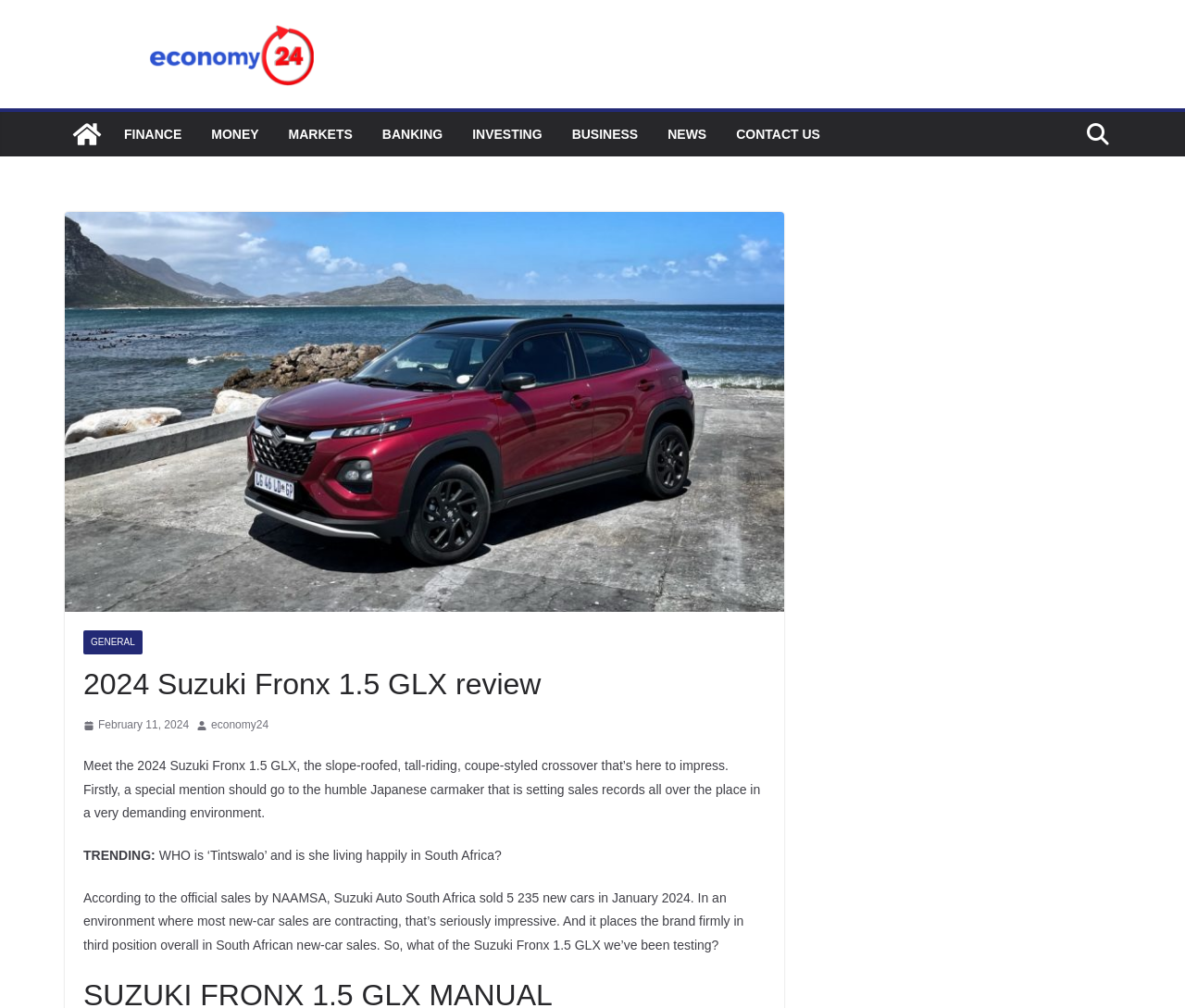Using the description: "Contact Us", identify the bounding box of the corresponding UI element in the screenshot.

[0.621, 0.12, 0.692, 0.146]